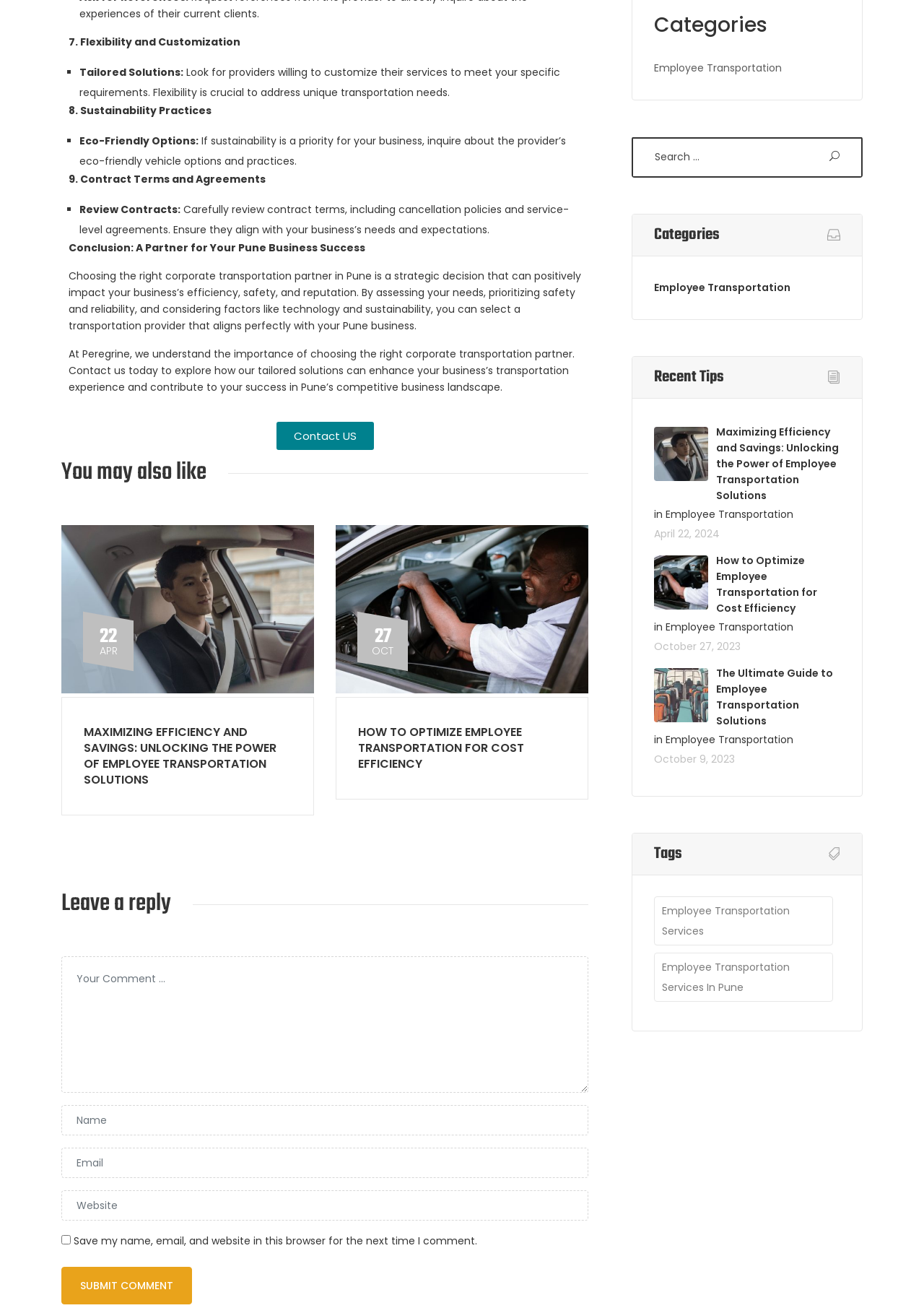What is the purpose of reviewing contract terms?
Look at the image and answer with only one word or phrase.

To ensure alignment with business needs